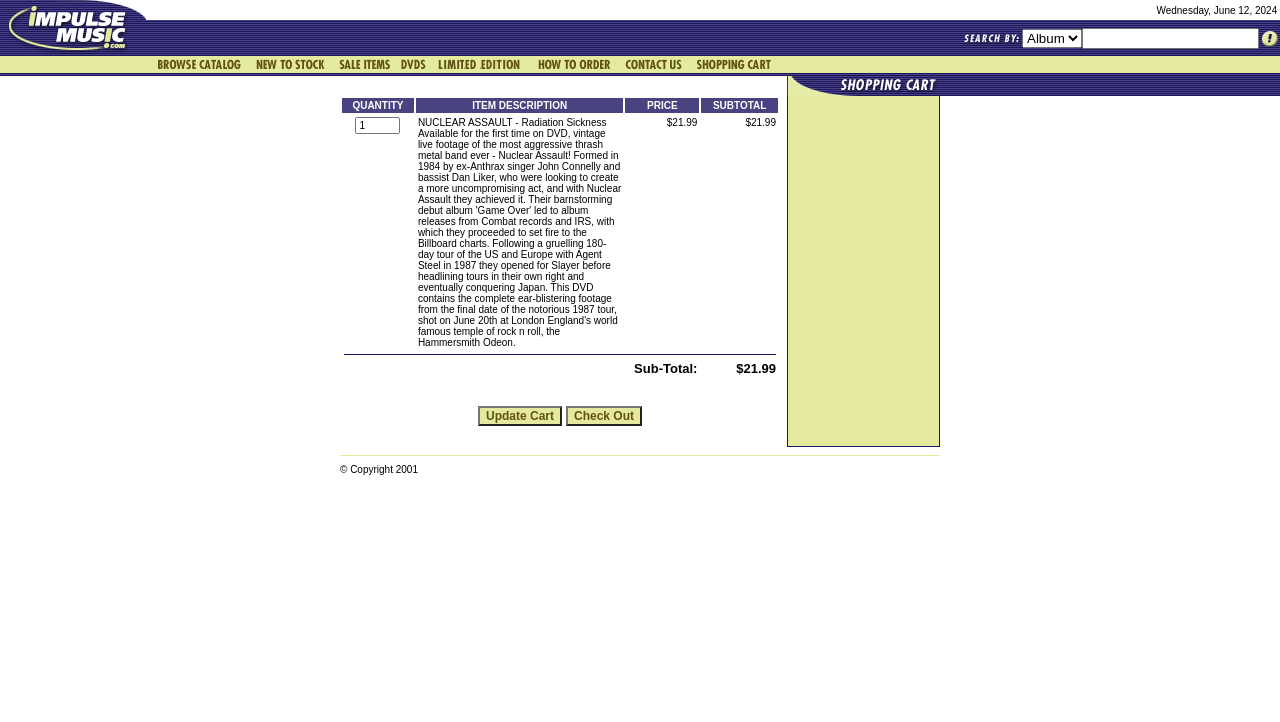Provide a short answer using a single word or phrase for the following question: 
How many rows are in the table?

24